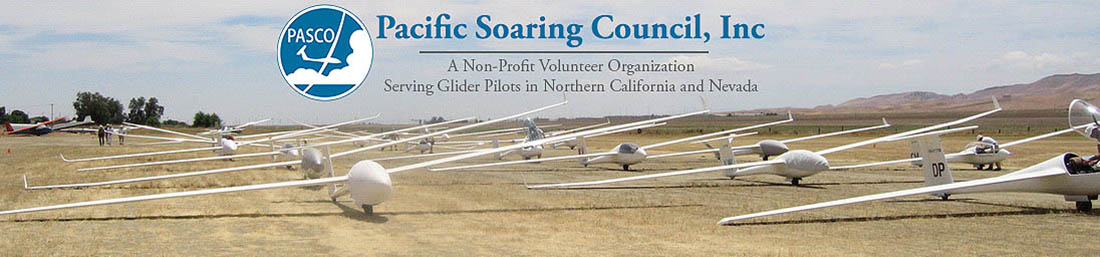Offer a comprehensive description of the image.

The image prominently features the logo of the Pacific Soaring Council, Inc., set against a backdrop of a wide-open field dotted with numerous gliders. This non-profit volunteer organization is dedicated to serving glider pilots in Northern California and Nevada. The logo includes the letters "PASCO" along with a stylized depiction of a soaring glider, emphasizing the organization's commitment to the soaring community. Below the logo, a tagline reads, "A Non-Profit Volunteer Organization Serving Glider Pilots in Northern California and Nevada," highlighting its mission. The serene sky and the expansive grassy area convey a sense of freedom associated with the sport of gliding, making this image a fitting representation of the community and activities surrounding the Pacific Soaring Council.